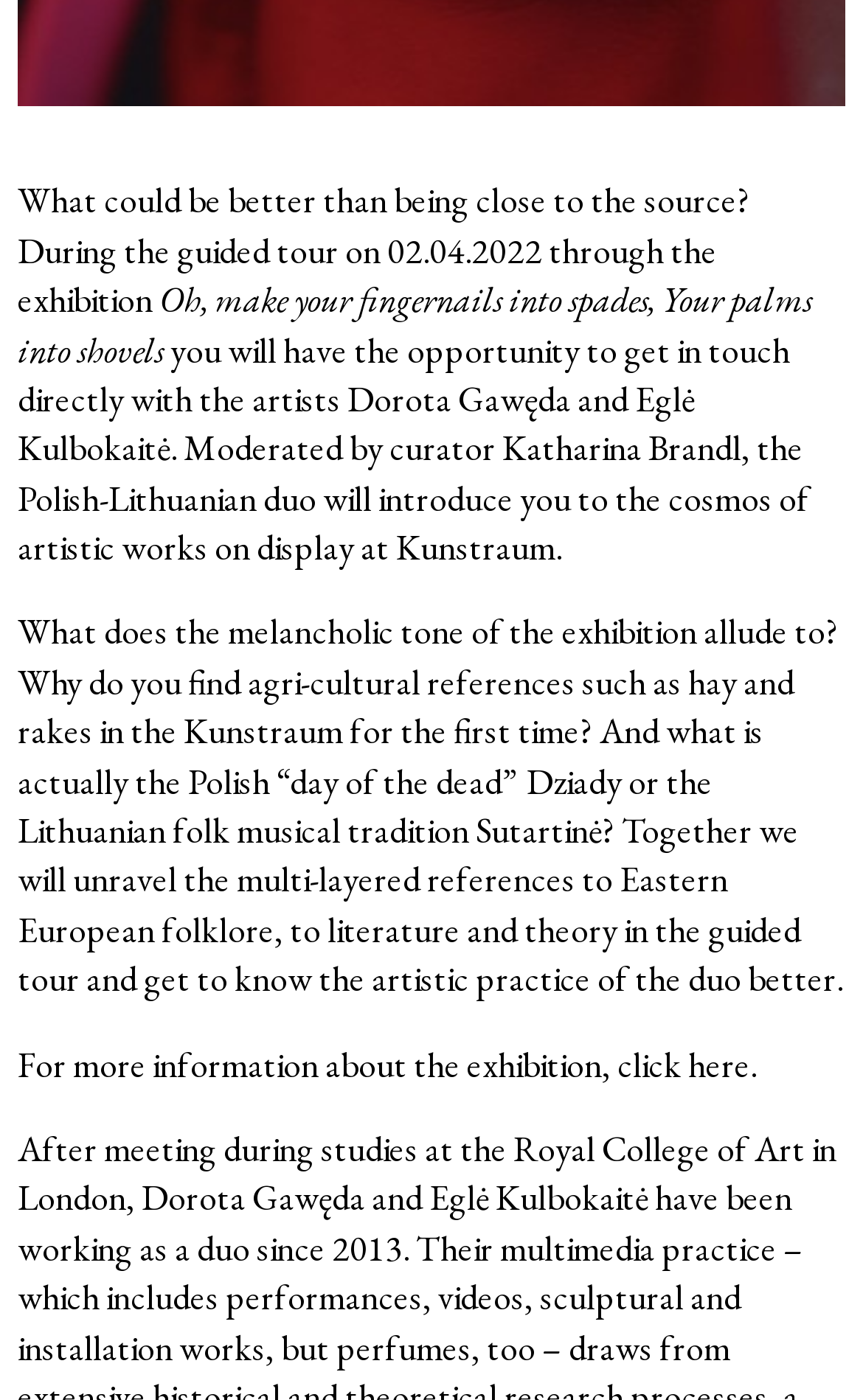From the webpage screenshot, predict the bounding box coordinates (top-left x, top-left y, bottom-right x, bottom-right y) for the UI element described here: here

[0.797, 0.743, 0.869, 0.777]